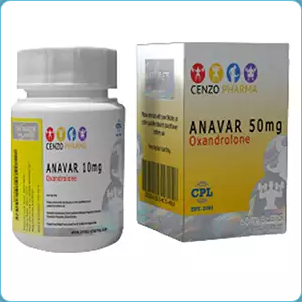Using the information in the image, give a comprehensive answer to the question: 
What is the brand name of the product?

The brand name of the product can be identified by looking at the packaging, specifically the box, which indicates that the product is manufactured by CENZO PHARMA.